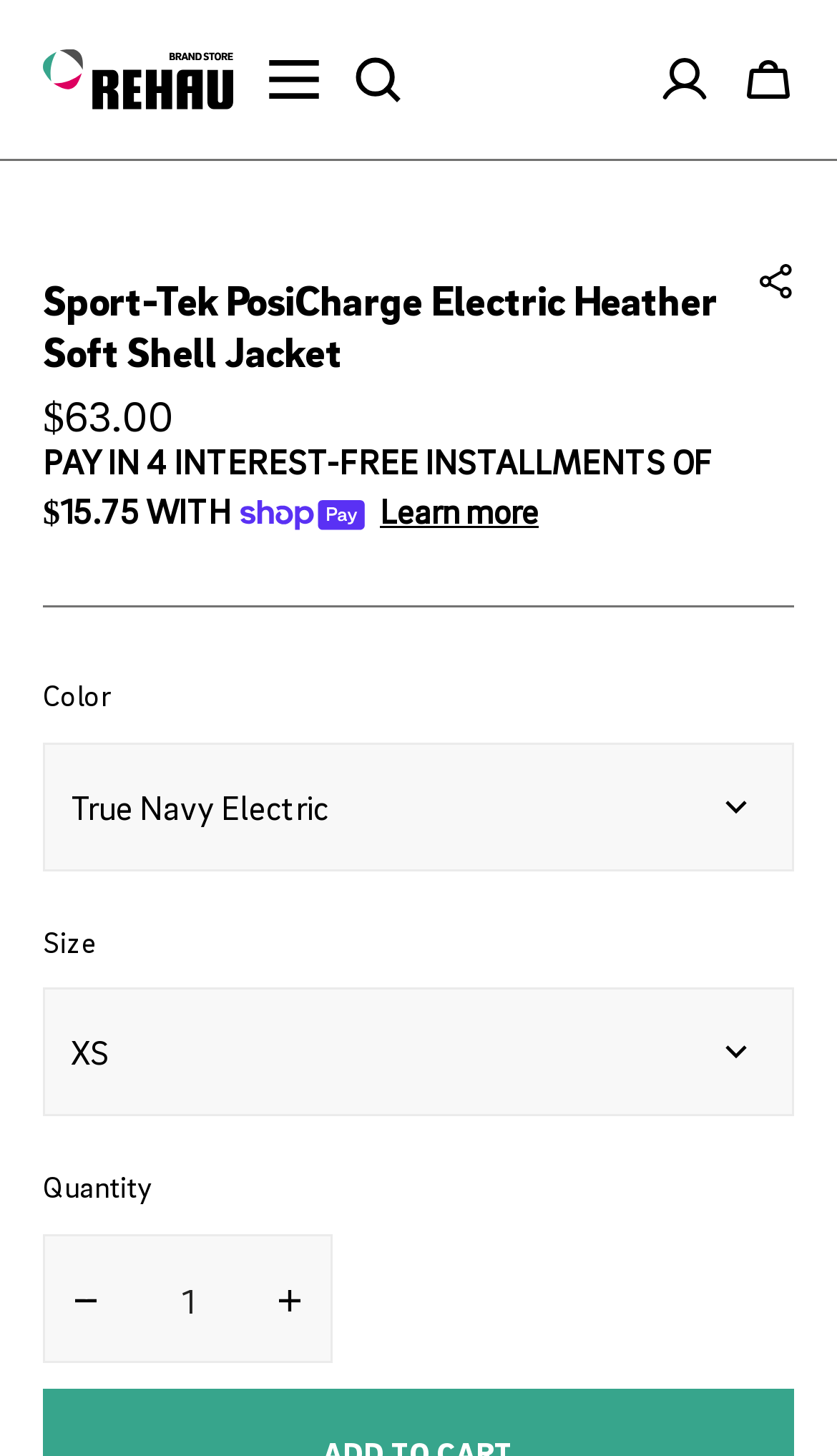Give a detailed account of the webpage's layout and content.

This webpage is about a product, specifically the Sport-Tek PosiCharge Electric Heather Soft Shell Jacket. At the top left, there is a link to the REHAU Brand Store, accompanied by an image. Next to it, there is a burger menu button with an icon. On the top right, there are three links: a search button, an account button, and an Open cart button with a cart icon and the text "Cart" beside it.

Below the top navigation, the product title "Sport-Tek PosiCharge Electric Heather Soft Shell Jacket" is prominently displayed. To the right of the title, there is a button to switch to a list view. 

The product description is divided into sections. The first section shows the regular price of $63.00. Below it, there is an option to pay in 4 interest-free installments of $15.75 with Shop Pay, accompanied by the Shop Pay logo. 

Further down, there are two groups: one for selecting a color and another for selecting a size, both with dropdown menus. 

The quantity section allows users to adjust the quantity of the product, with decrease and increase buttons and a spin button to input the desired quantity.

At the very bottom right, there is a button with an icon, but its purpose is unclear.